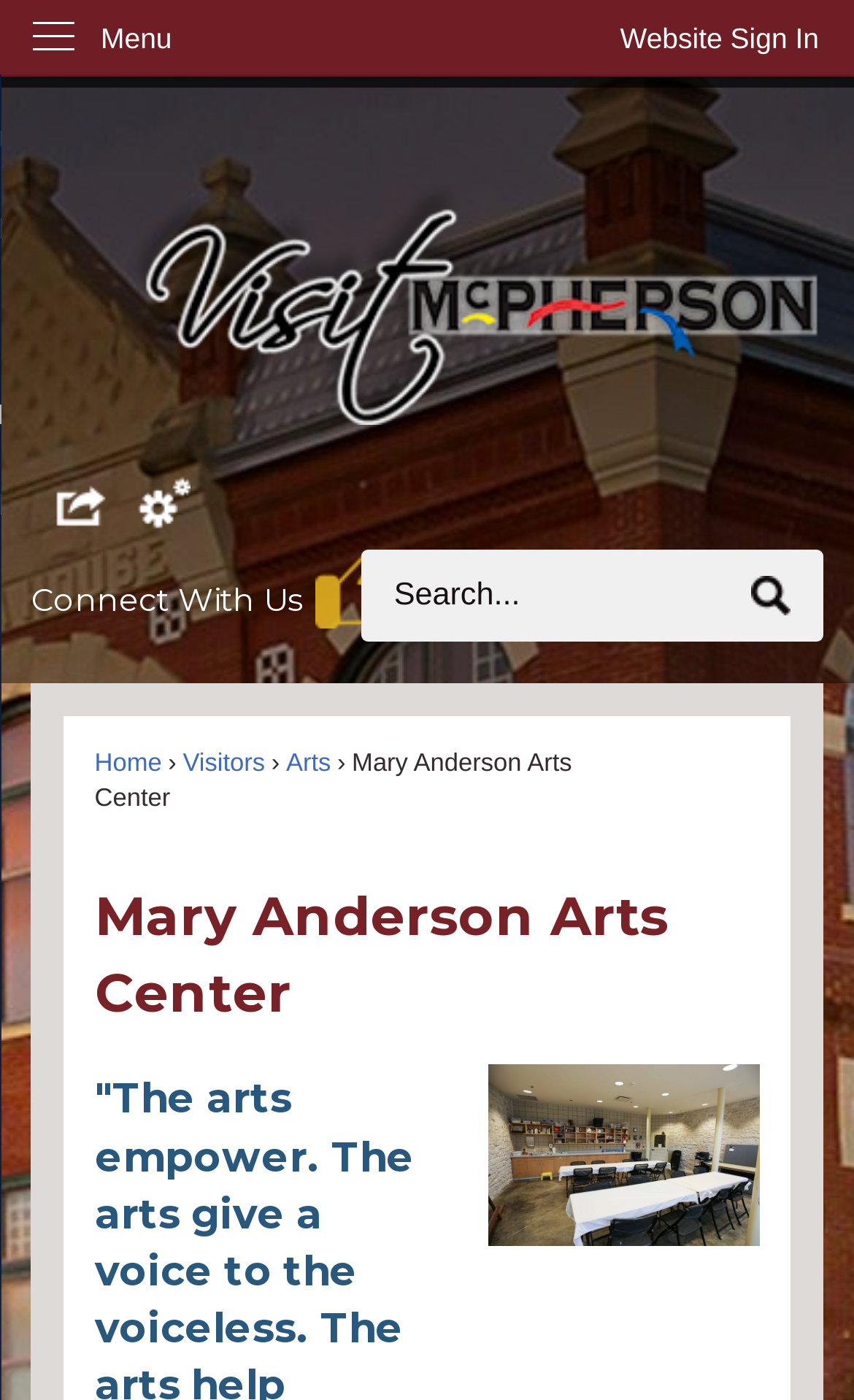Give the bounding box coordinates for this UI element: "Visitors". The coordinates should be four float numbers between 0 and 1, arranged as [left, top, right, bottom].

[0.214, 0.537, 0.31, 0.556]